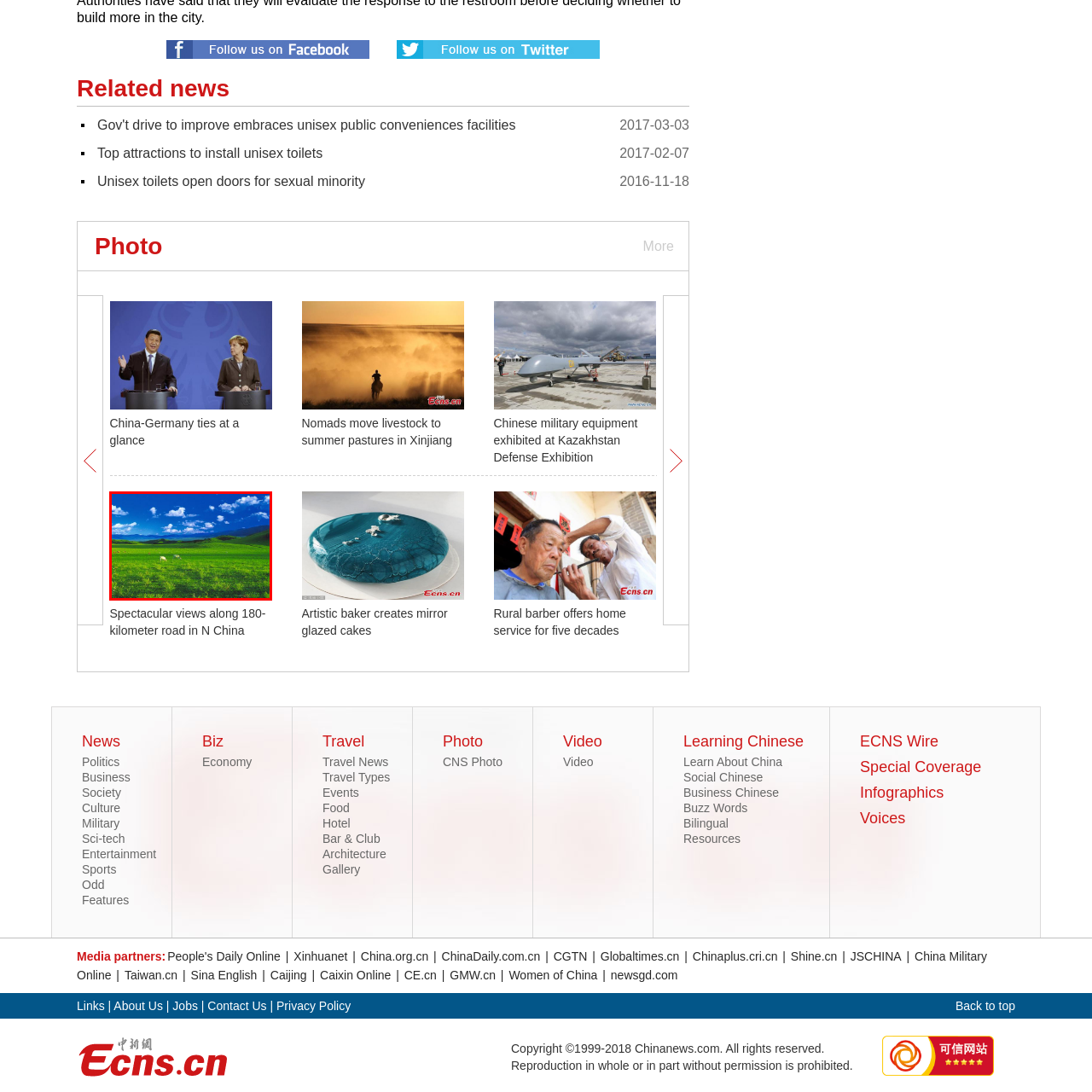What is the shape of the hills?
Carefully examine the image within the red bounding box and provide a comprehensive answer based on what you observe.

The caption describes the hills in the background as 'gently rolling hills', which suggests that they have a smooth, curved shape rather than being steep or jagged.